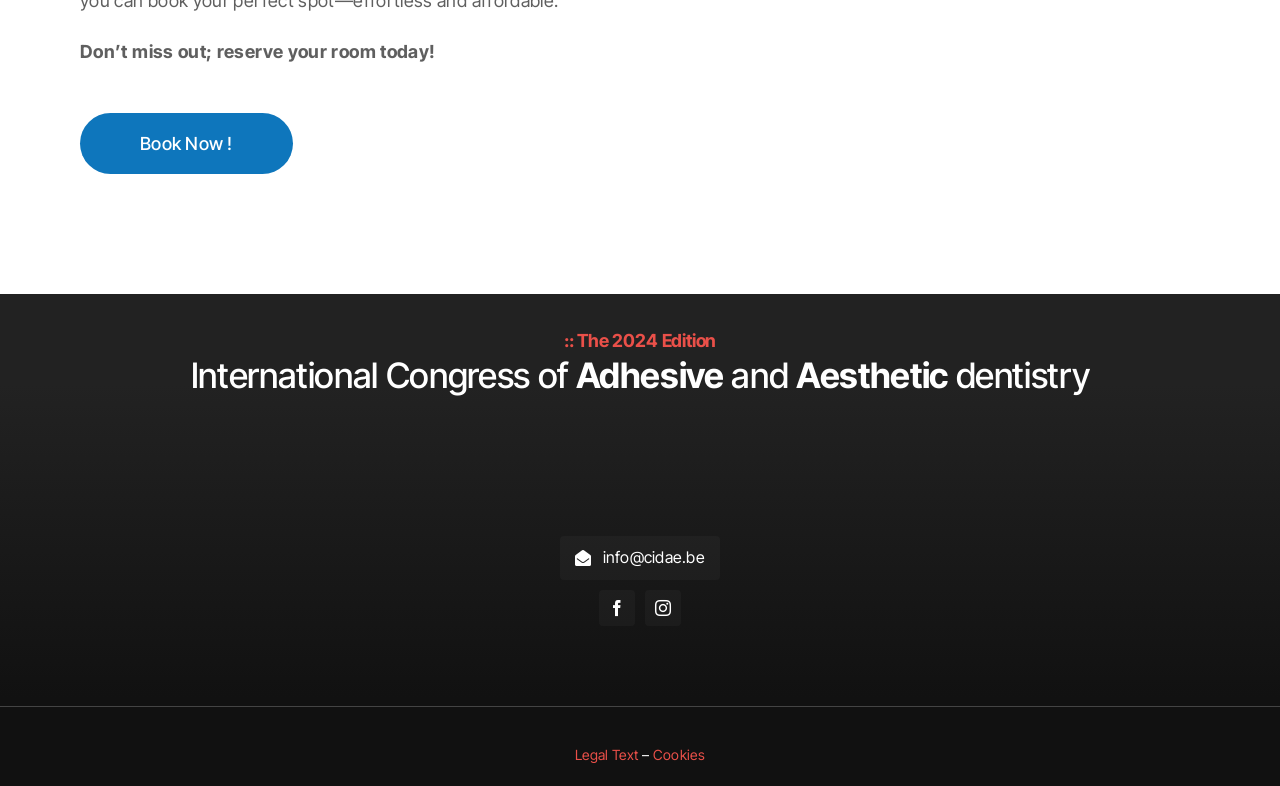Observe the image and answer the following question in detail: What is the event being promoted?

The webpage is promoting an event called Cidae 2024, which is the 2024 Edition of the International Congress of Adhesive and Aesthetic dentistry. This can be inferred from the heading elements and the image with the text 'Cidae 2024'.